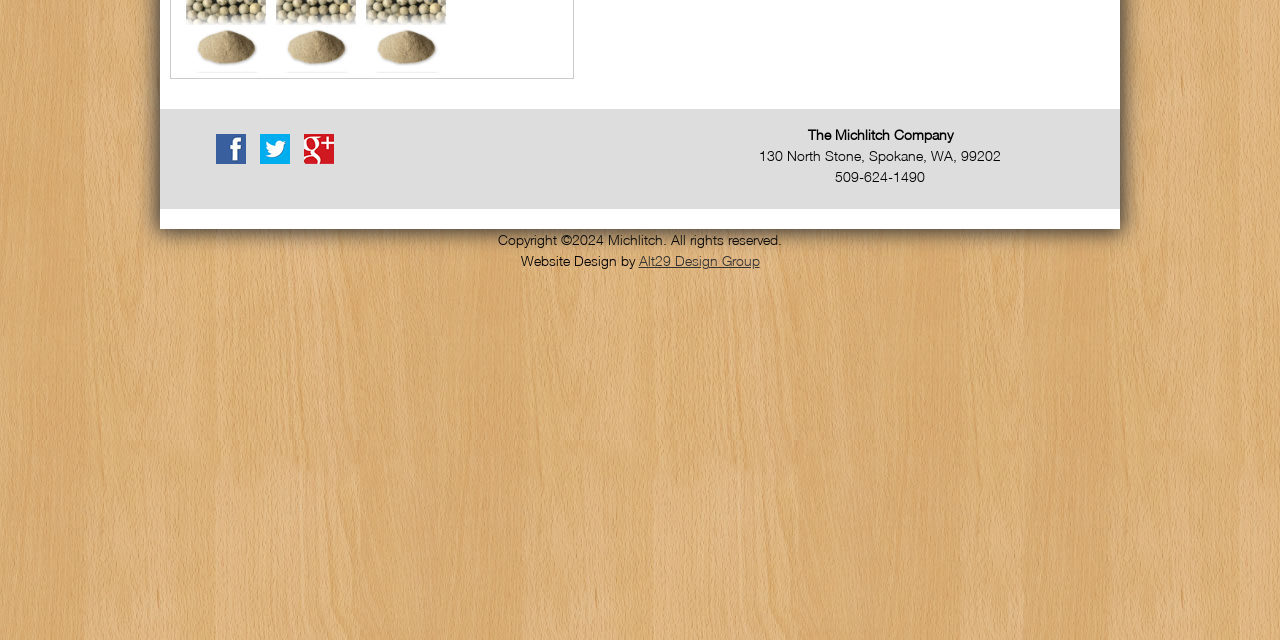Based on the element description: "Alt29 Design Group", identify the UI element and provide its bounding box coordinates. Use four float numbers between 0 and 1, [left, top, right, bottom].

[0.499, 0.394, 0.593, 0.42]